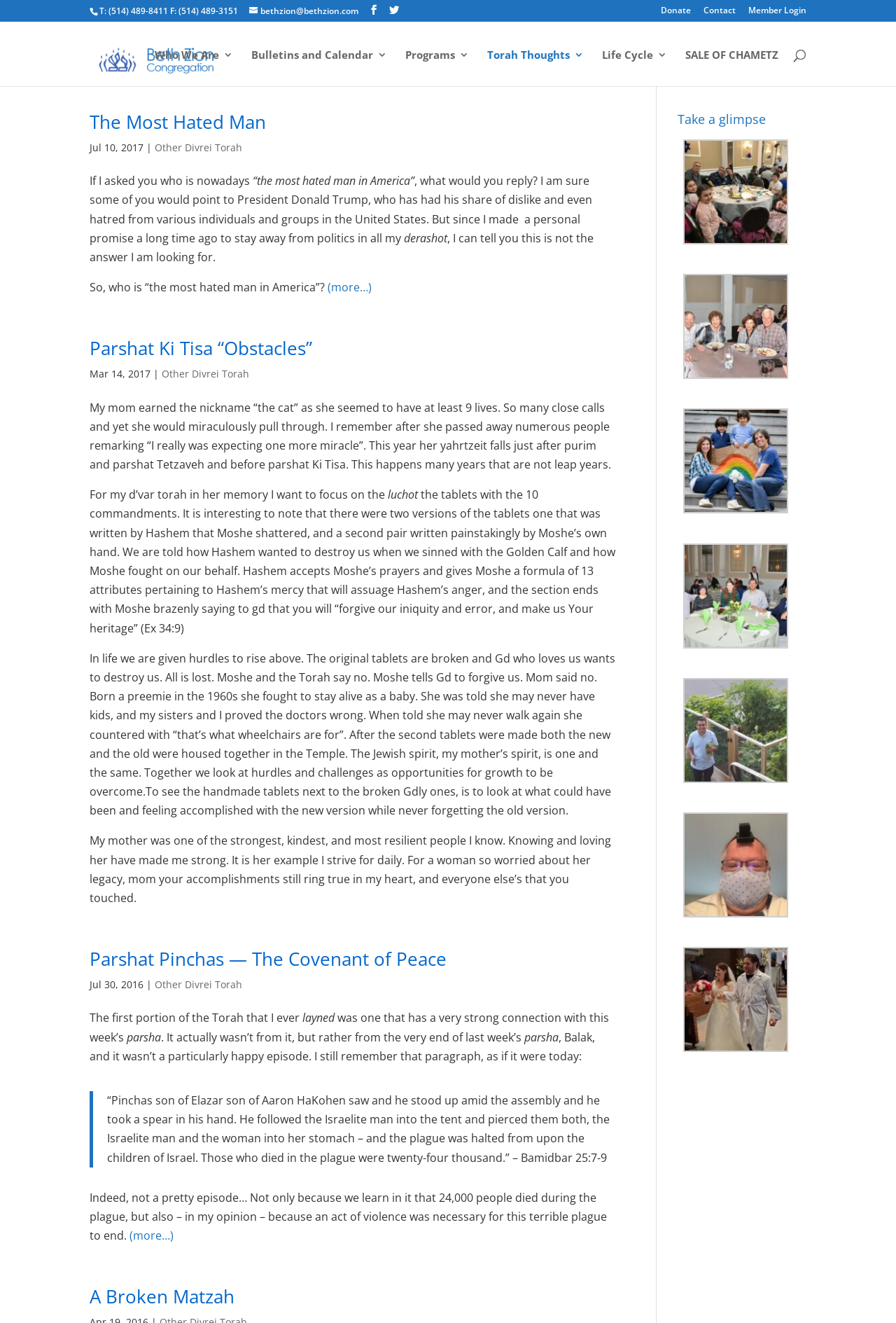Find the bounding box of the UI element described as follows: "Life Cycle".

[0.672, 0.038, 0.745, 0.065]